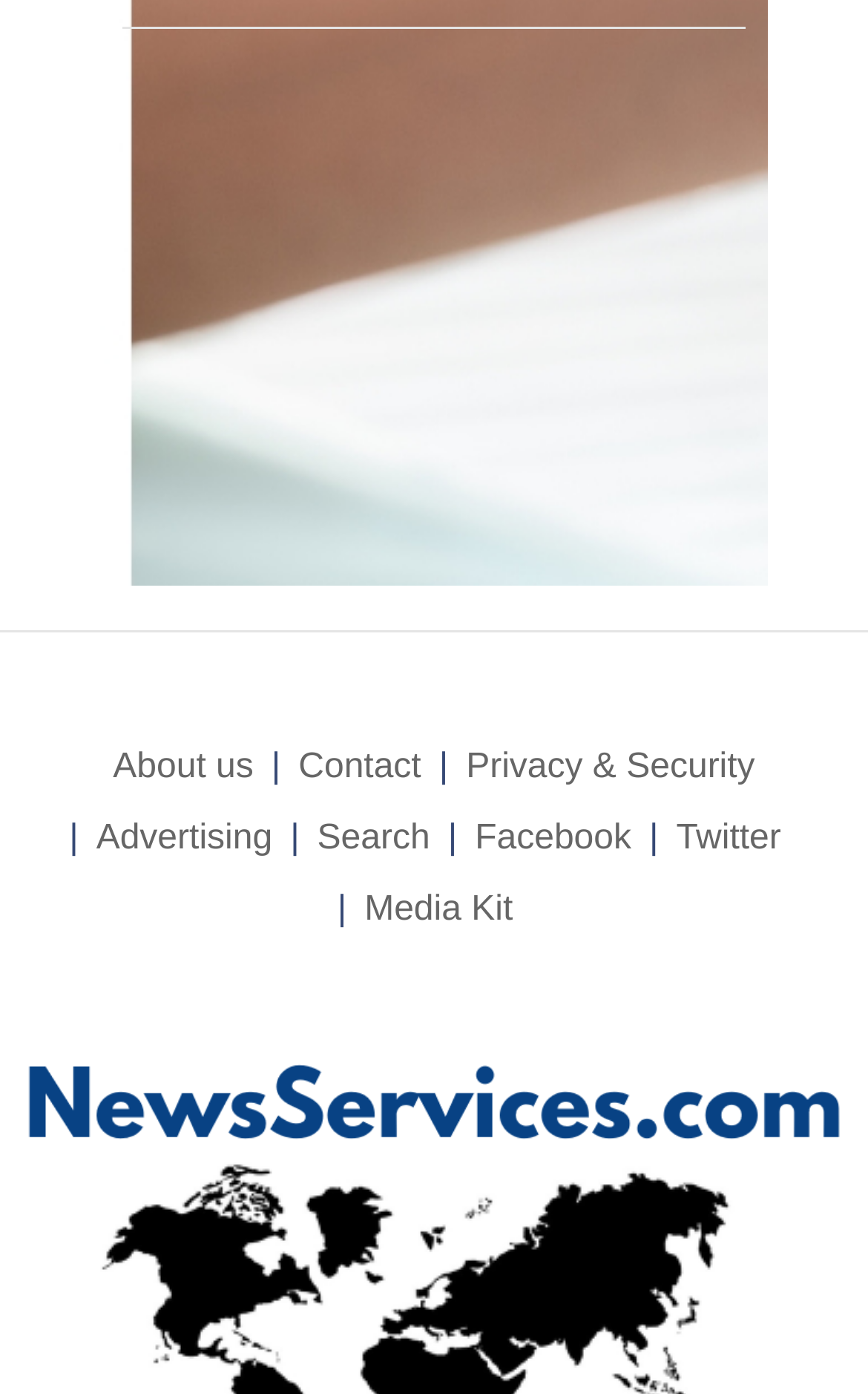Find the bounding box coordinates of the element you need to click on to perform this action: 'go to about us page'. The coordinates should be represented by four float values between 0 and 1, in the format [left, top, right, bottom].

[0.13, 0.525, 0.292, 0.576]